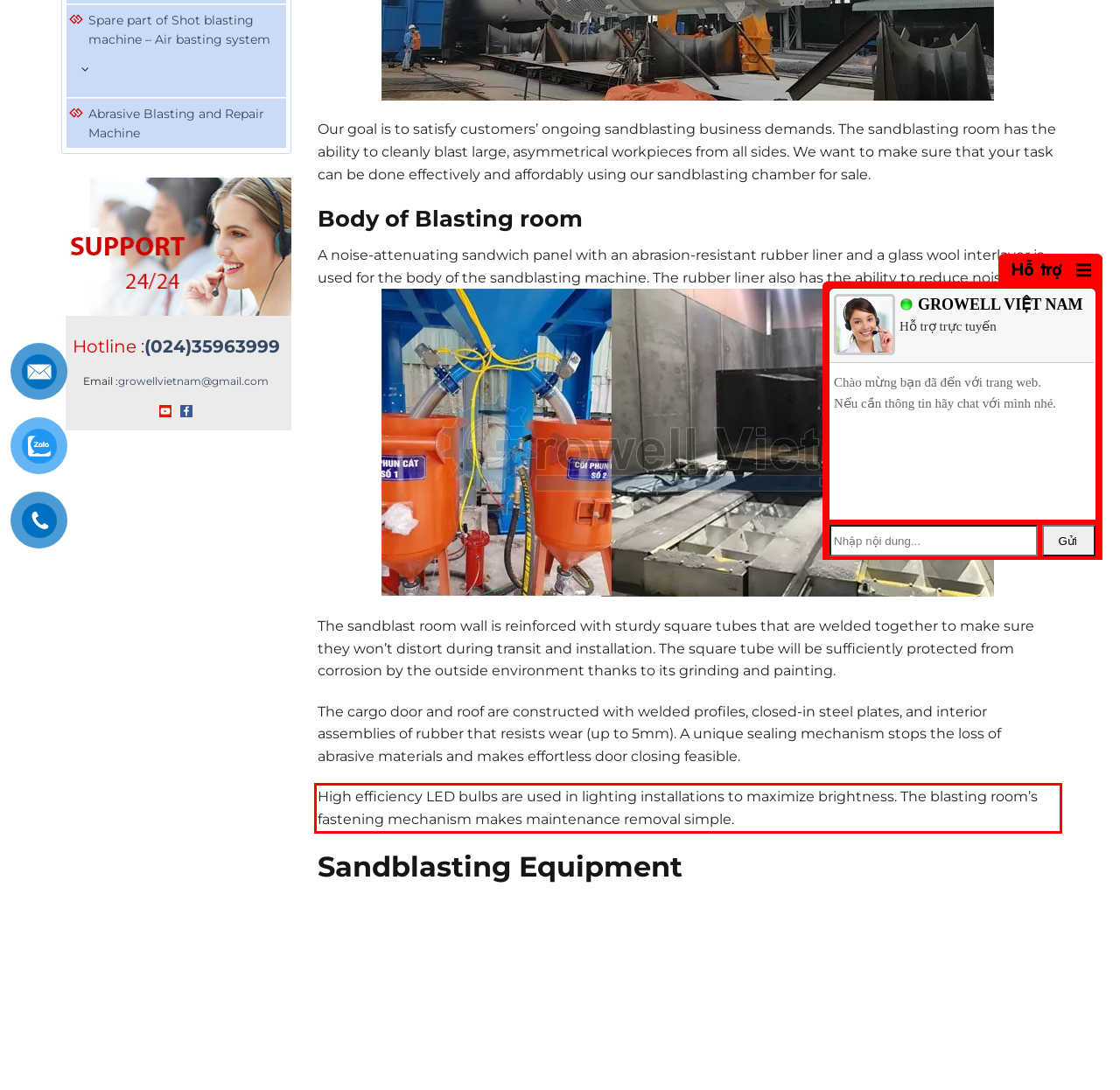Please recognize and transcribe the text located inside the red bounding box in the webpage image.

High efficiency LED bulbs are used in lighting installations to maximize brightness. The blasting room’s fastening mechanism makes maintenance removal simple.